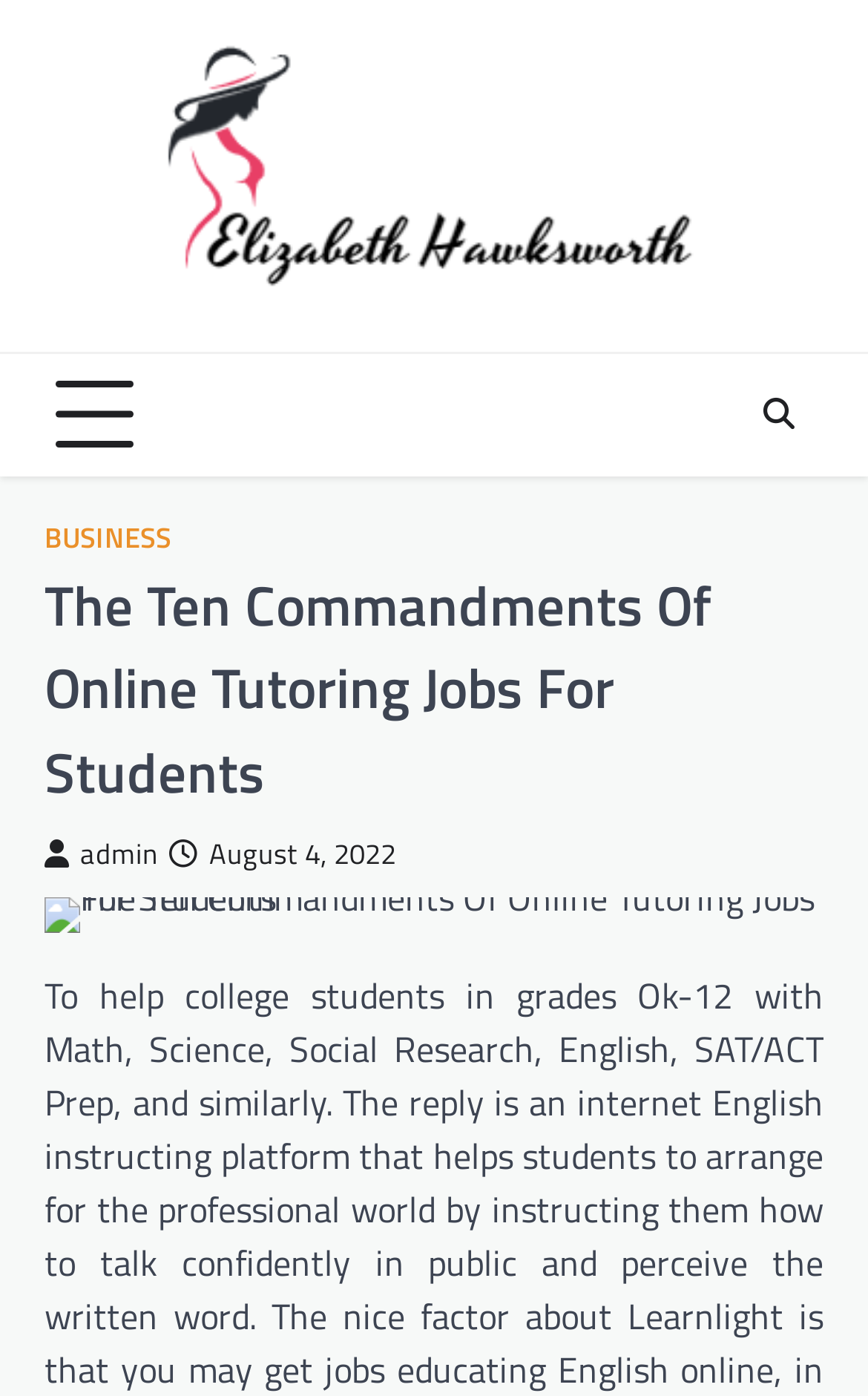Please extract and provide the main headline of the webpage.

The Ten Commandments Of Online Tutoring Jobs For Students